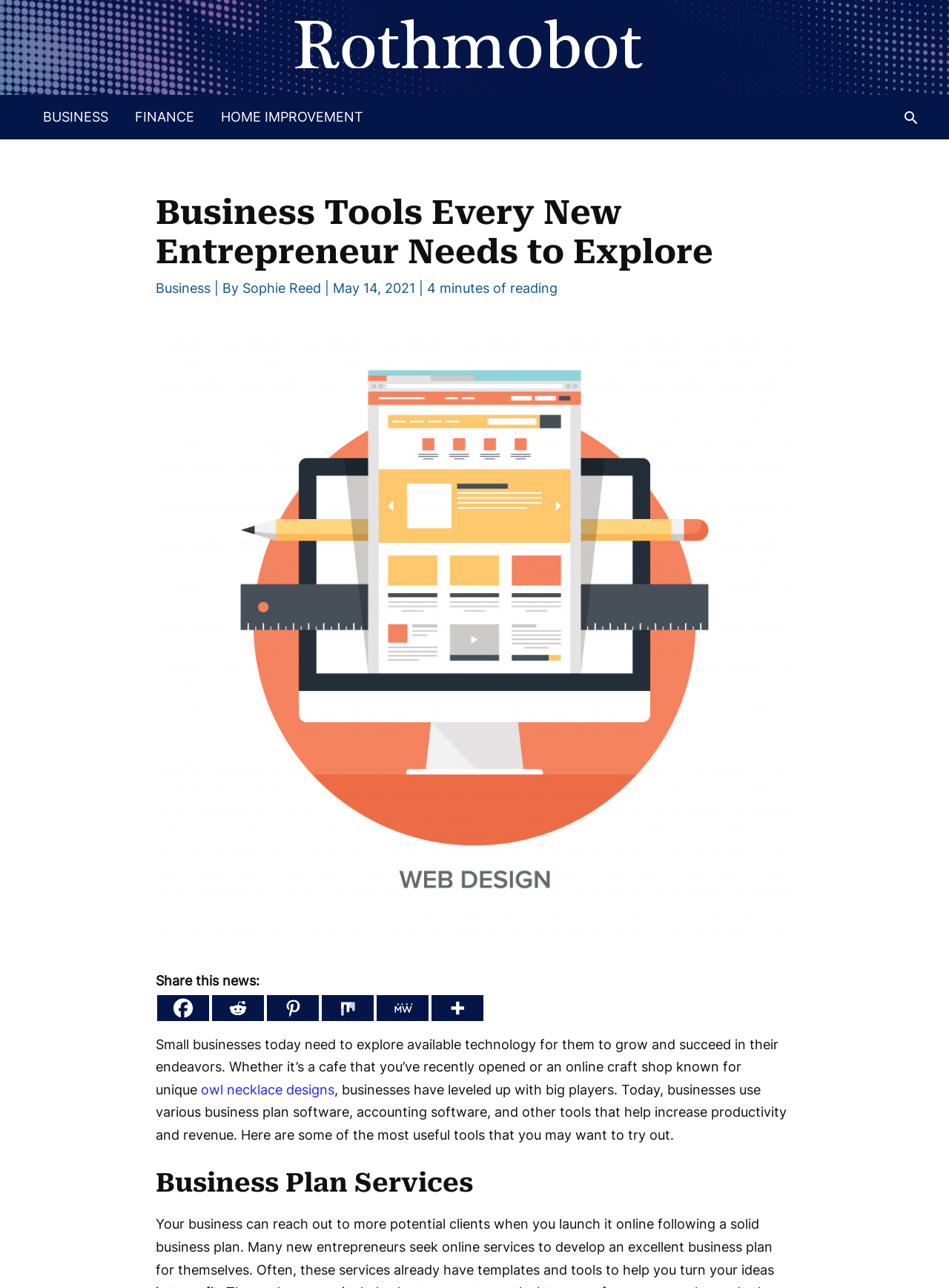Determine the bounding box coordinates for the area that should be clicked to carry out the following instruction: "Search using the search icon".

[0.951, 0.084, 0.969, 0.098]